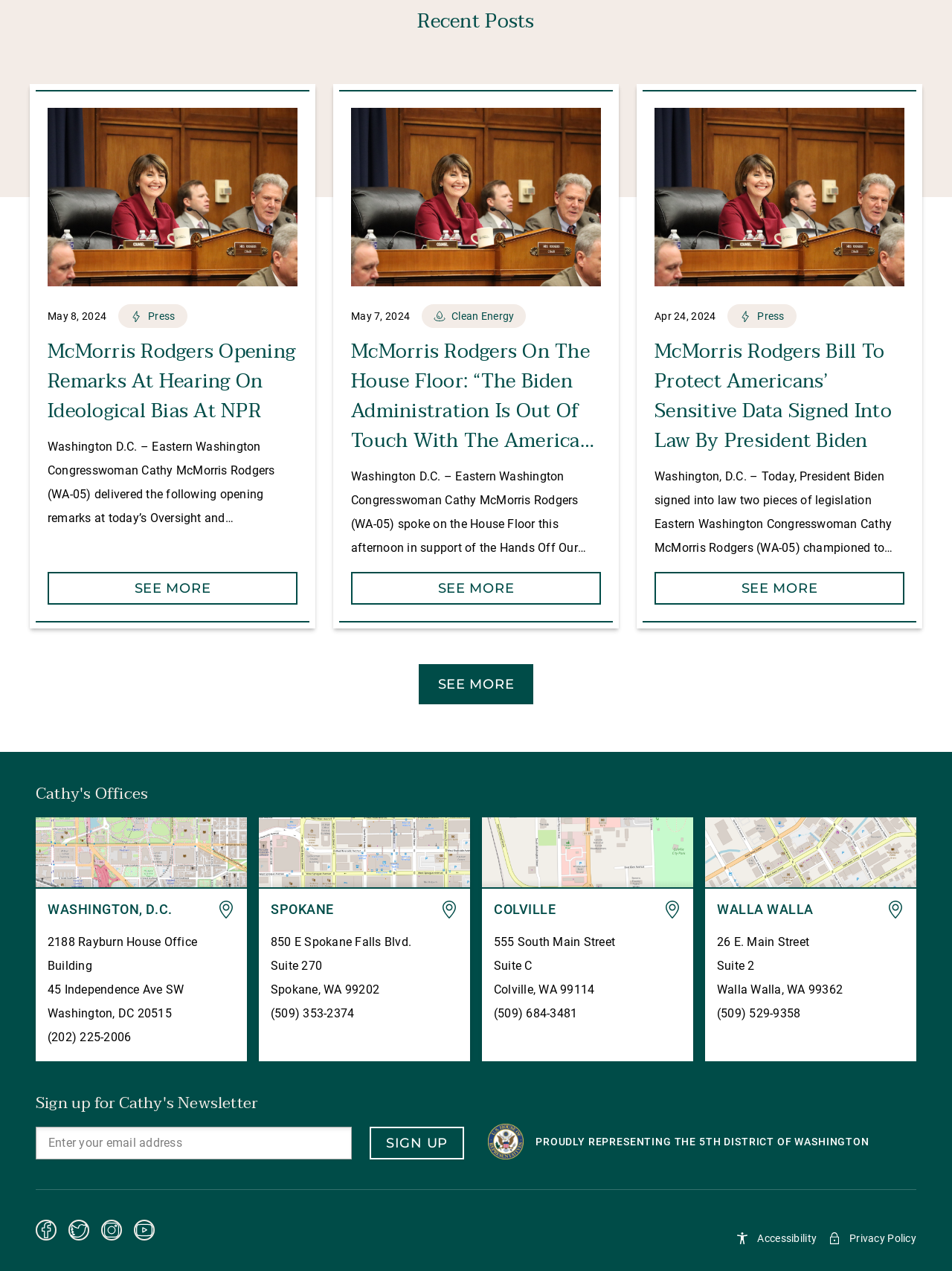What is the phone number of Cathy's Spokane office?
Please provide an in-depth and detailed response to the question.

I found the phone number listed next to the Spokane office address on the webpage.